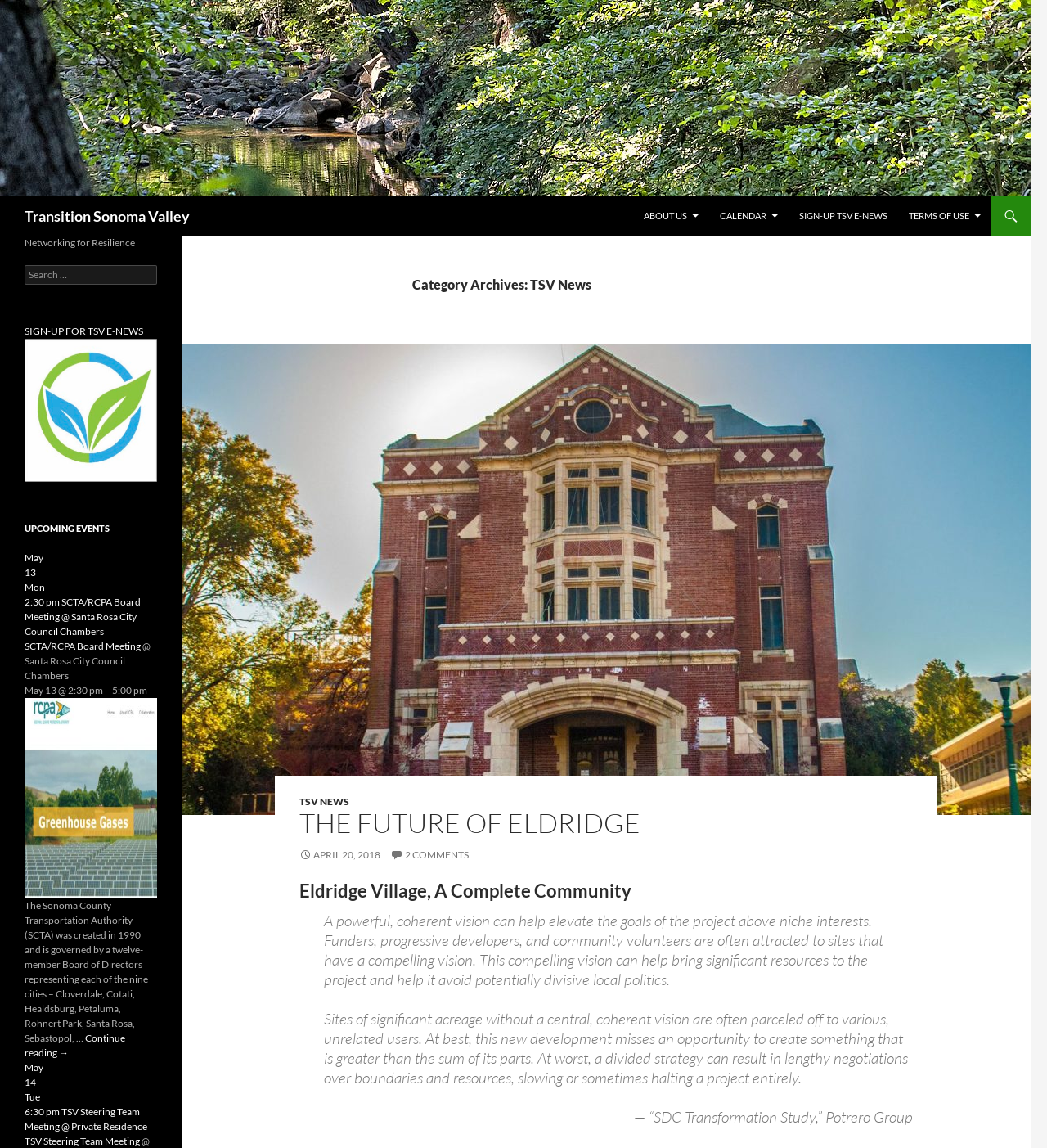Determine the bounding box coordinates for the UI element with the following description: "parent_node: SIGN-UP FOR TSV E-NEWS". The coordinates should be four float numbers between 0 and 1, represented as [left, top, right, bottom].

[0.023, 0.351, 0.15, 0.362]